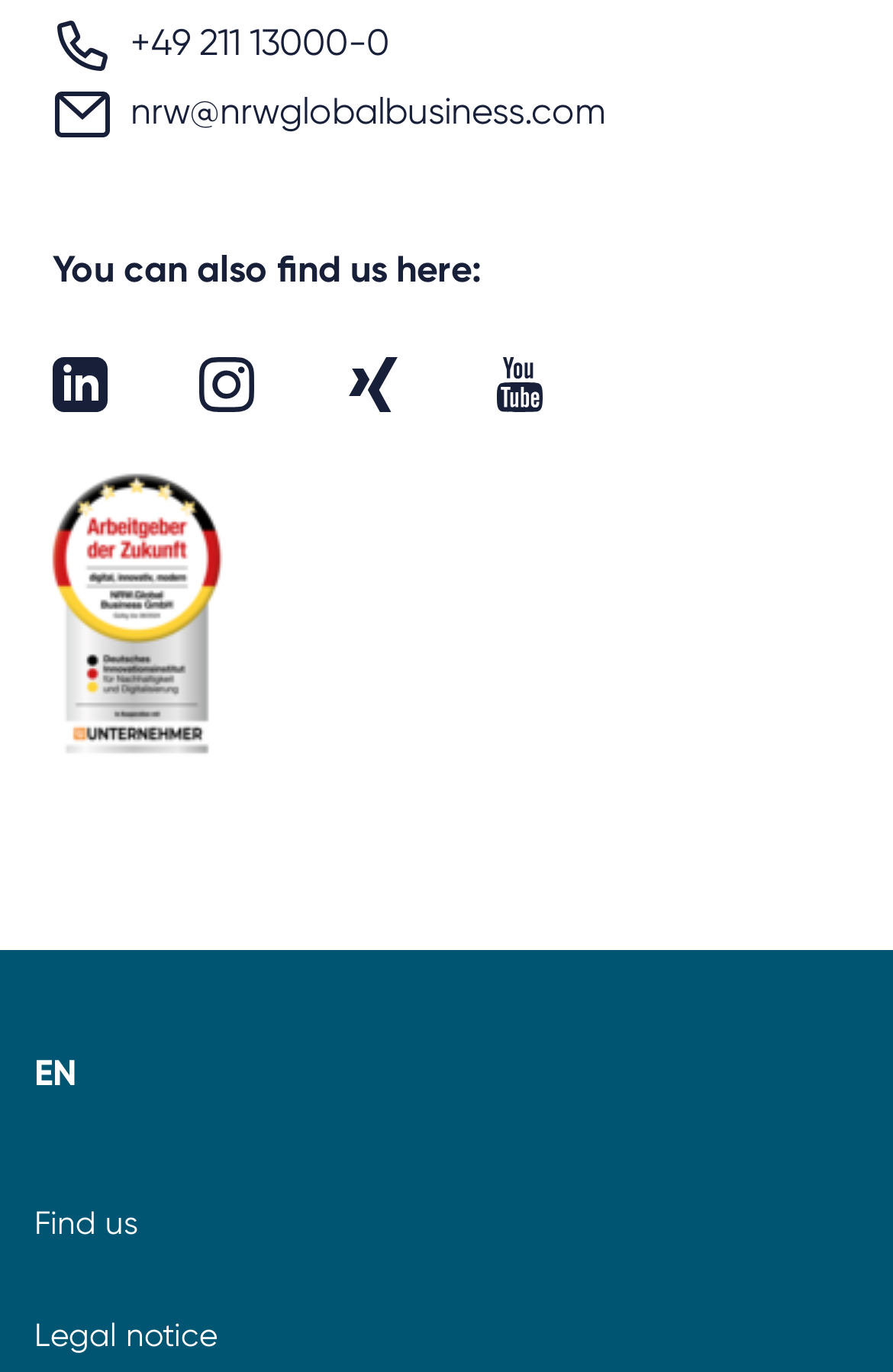Please mark the clickable region by giving the bounding box coordinates needed to complete this instruction: "read about Ghiradelli’s Chocolate Squares with Caramel Filling".

None